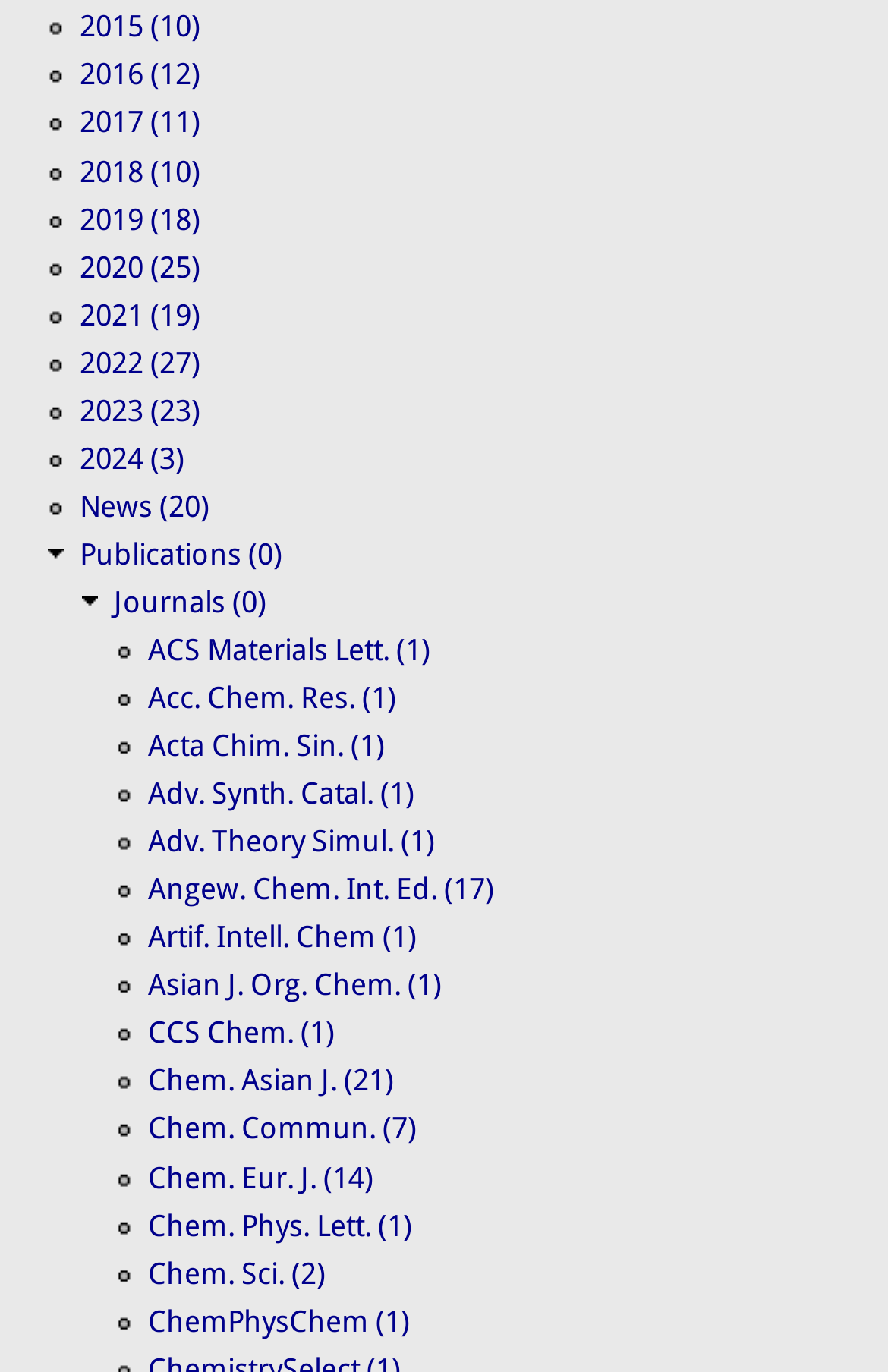Please give a succinct answer to the question in one word or phrase:
How many journals are listed?

25